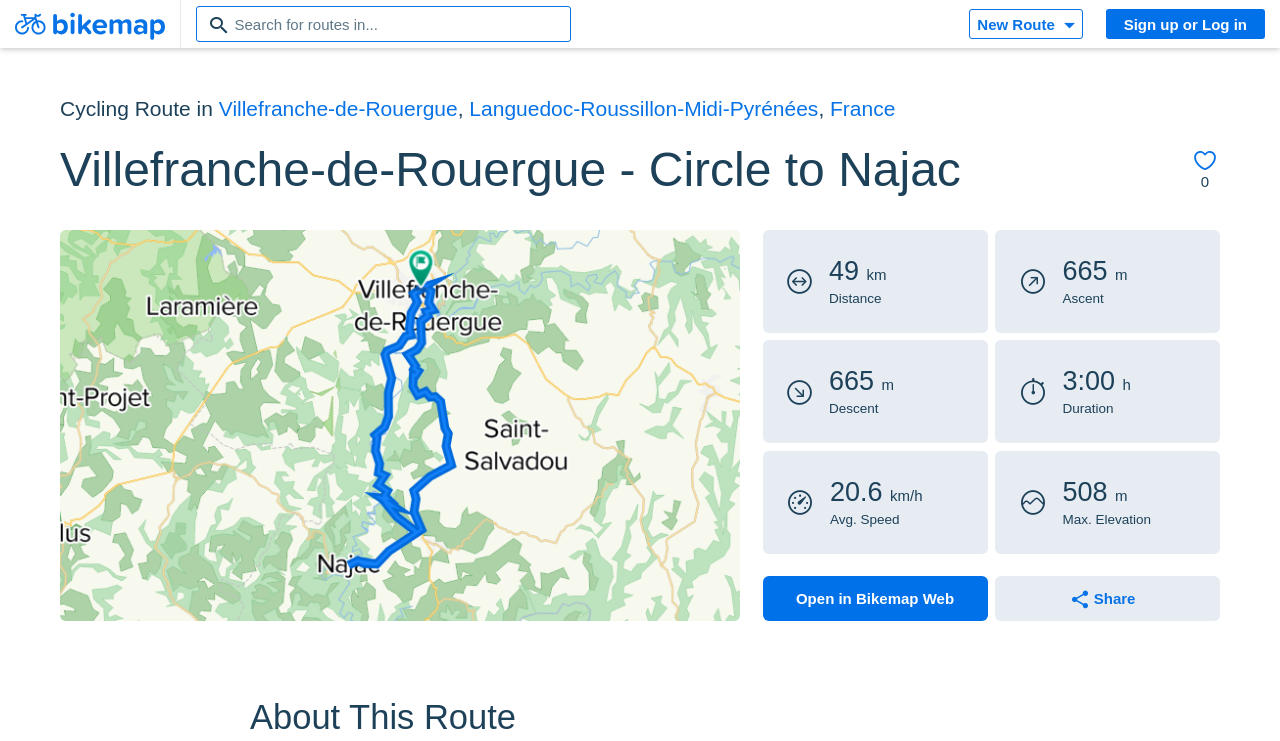What can you do with this route?
Refer to the screenshot and respond with a concise word or phrase.

Add to favorites, Share, Open in Bikemap Web